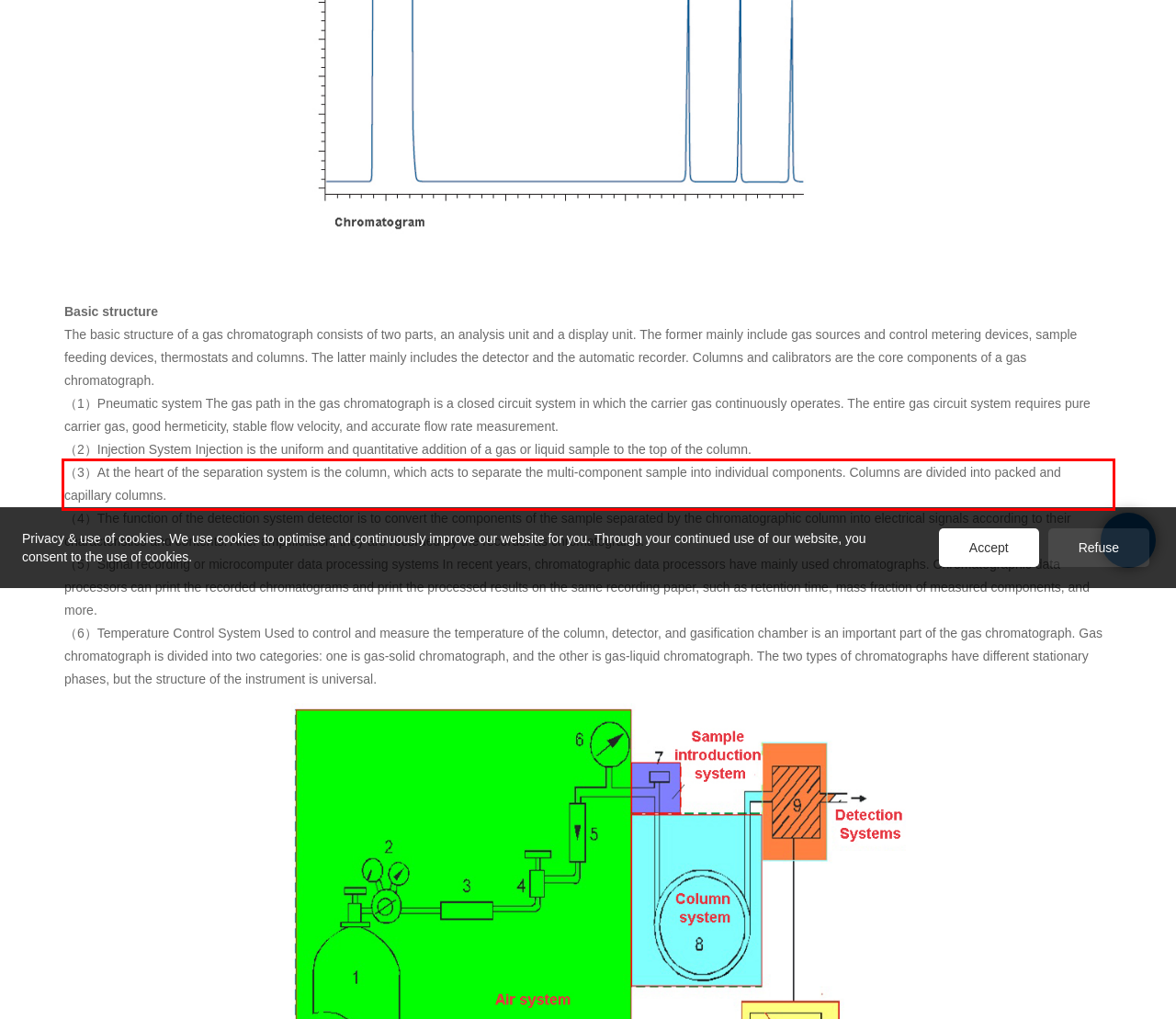Given a screenshot of a webpage containing a red rectangle bounding box, extract and provide the text content found within the red bounding box.

（3）At the heart of the separation system is the column, which acts to separate the multi-component sample into individual components. Columns are divided into packed and capillary columns.